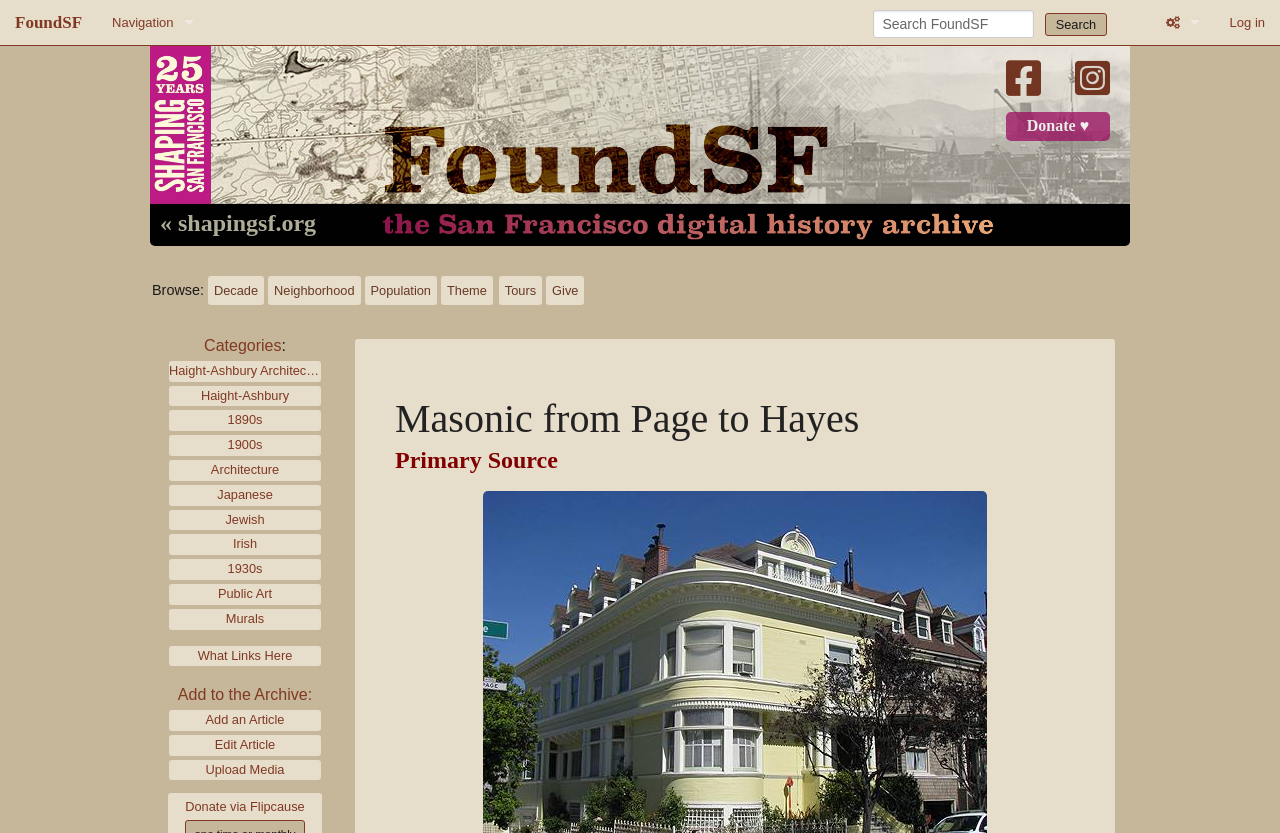Please provide the bounding box coordinate of the region that matches the element description: Irish. Coordinates should be in the format (top-left x, top-left y, bottom-right x, bottom-right y) and all values should be between 0 and 1.

[0.132, 0.641, 0.251, 0.666]